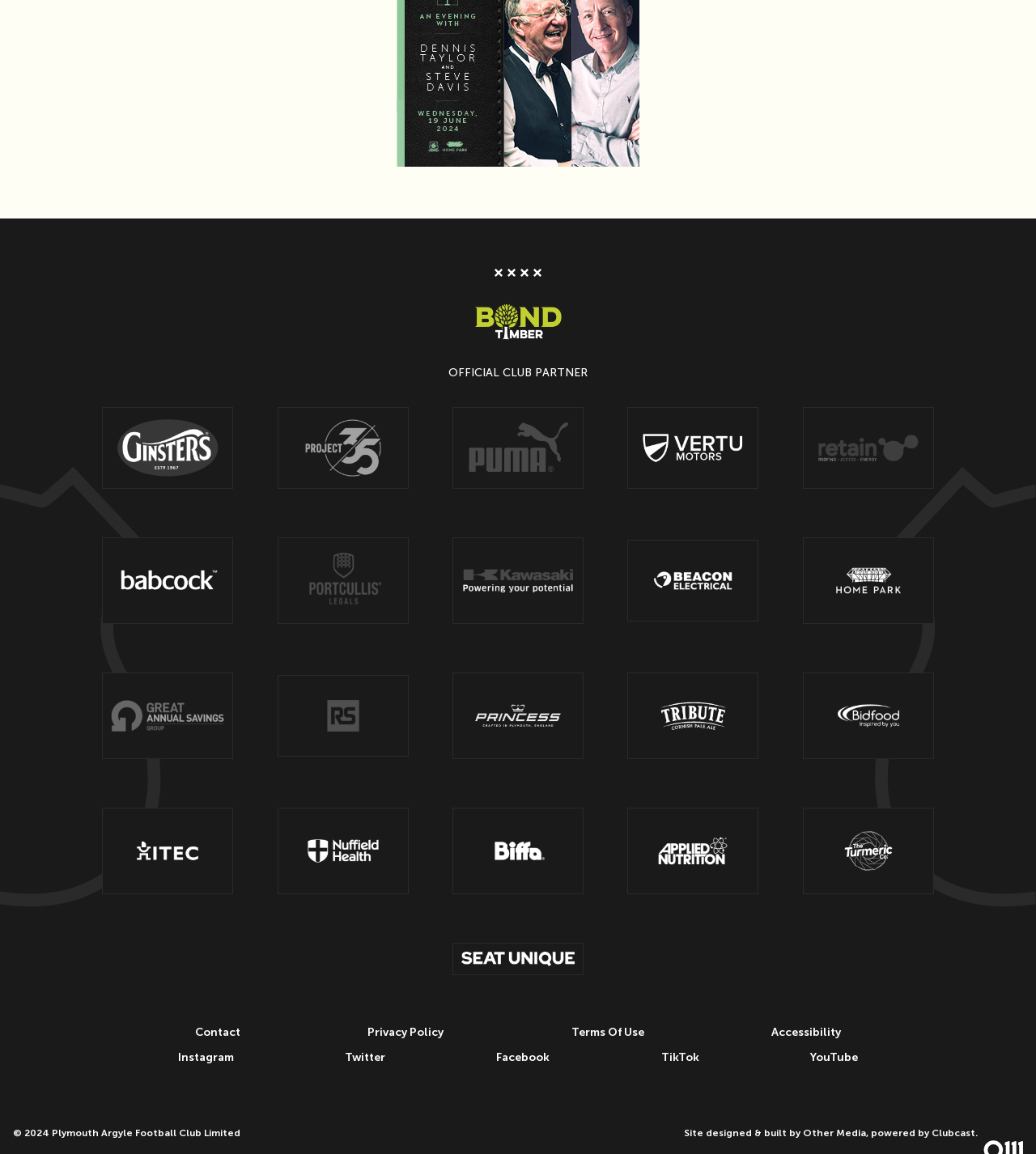Please identify the bounding box coordinates of the region to click in order to complete the task: "Follow on Instagram". The coordinates must be four float numbers between 0 and 1, specified as [left, top, right, bottom].

[0.172, 0.91, 0.226, 0.922]